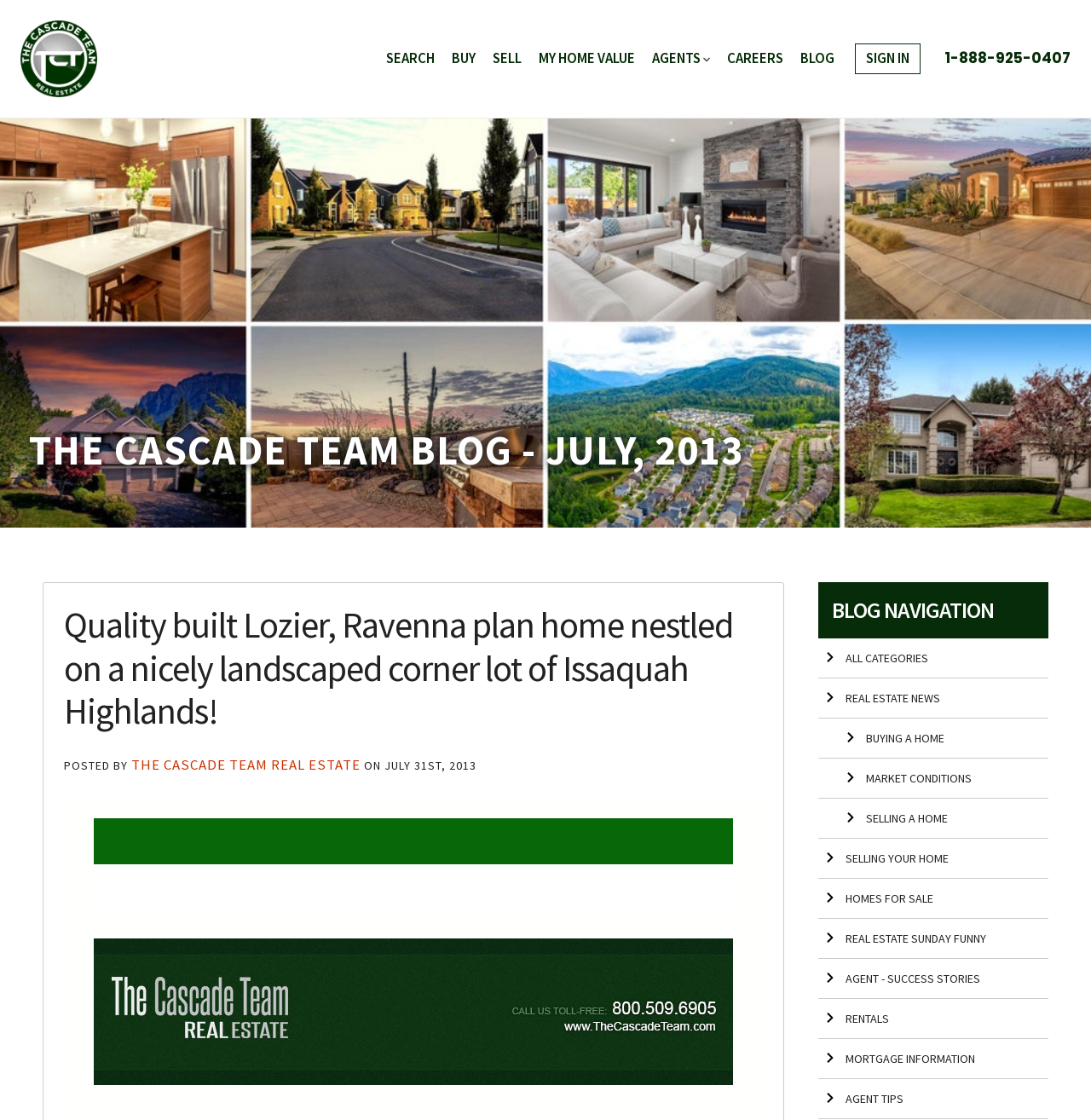Please provide the bounding box coordinates for the element that needs to be clicked to perform the following instruction: "View blog posts". The coordinates should be given as four float numbers between 0 and 1, i.e., [left, top, right, bottom].

[0.734, 0.038, 0.765, 0.067]